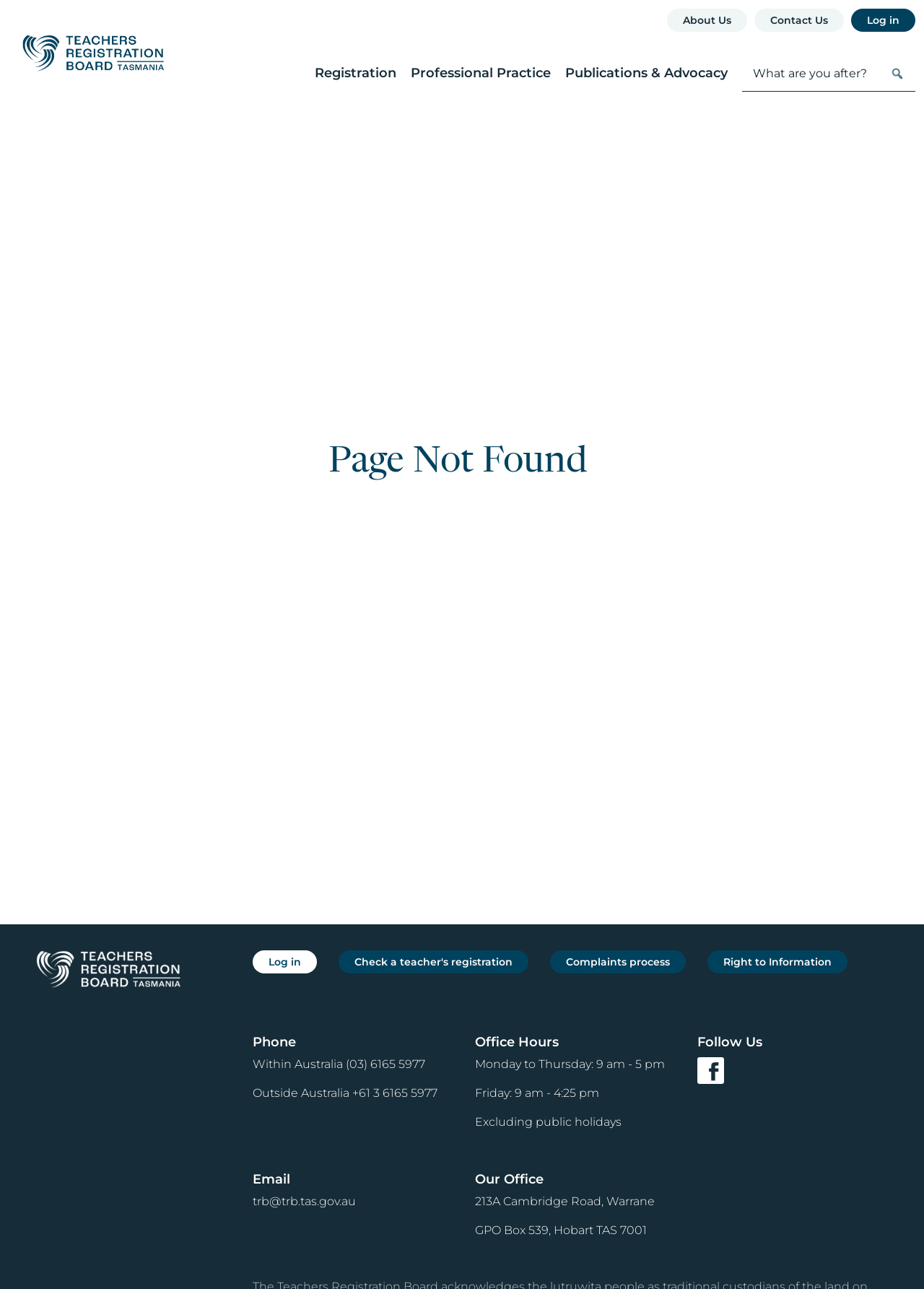Please find the bounding box coordinates of the element that you should click to achieve the following instruction: "Click the 'Log in' button". The coordinates should be presented as four float numbers between 0 and 1: [left, top, right, bottom].

[0.921, 0.007, 0.991, 0.024]